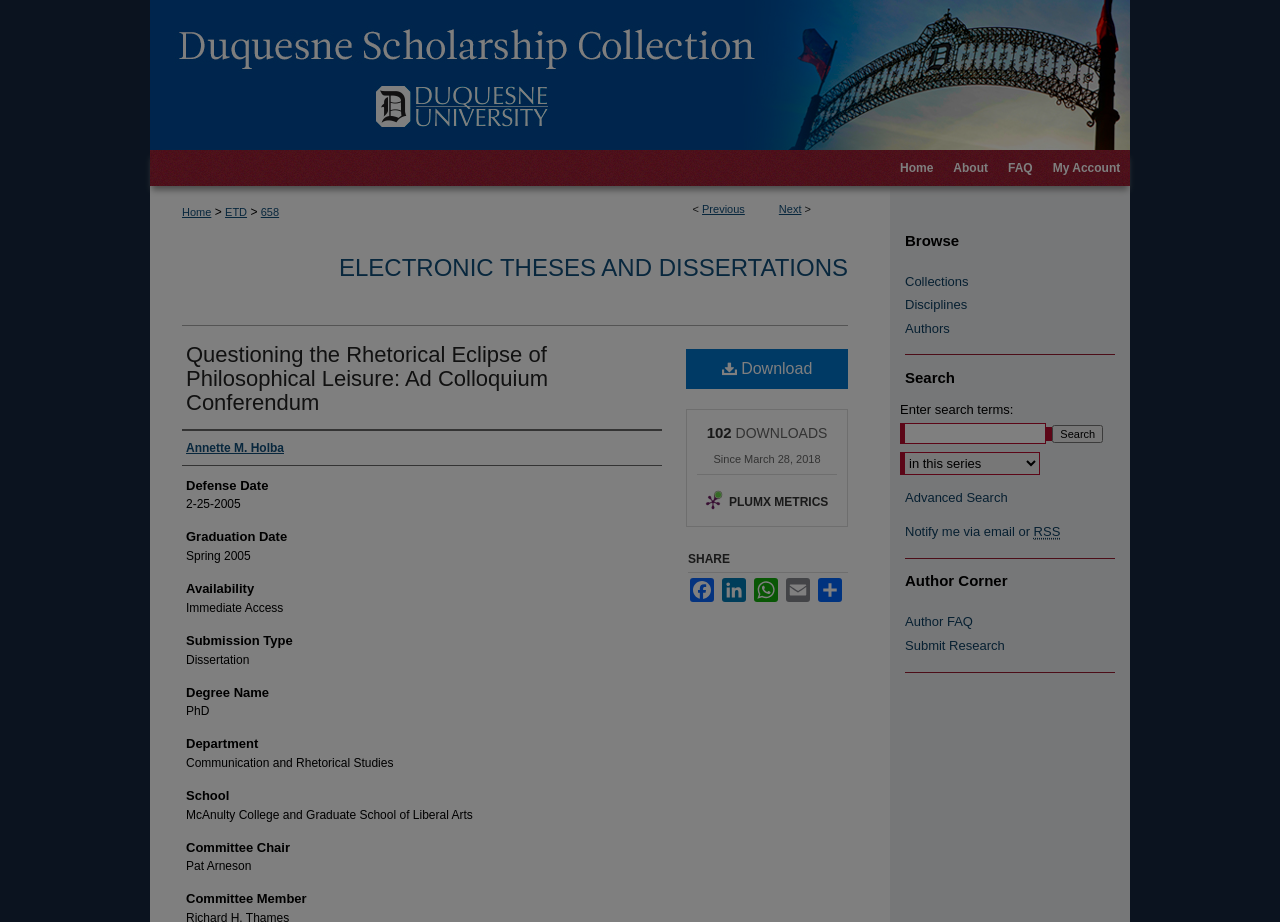Extract the bounding box coordinates for the described element: "Electronic Theses and Dissertations". The coordinates should be represented as four float numbers between 0 and 1: [left, top, right, bottom].

[0.265, 0.275, 0.662, 0.305]